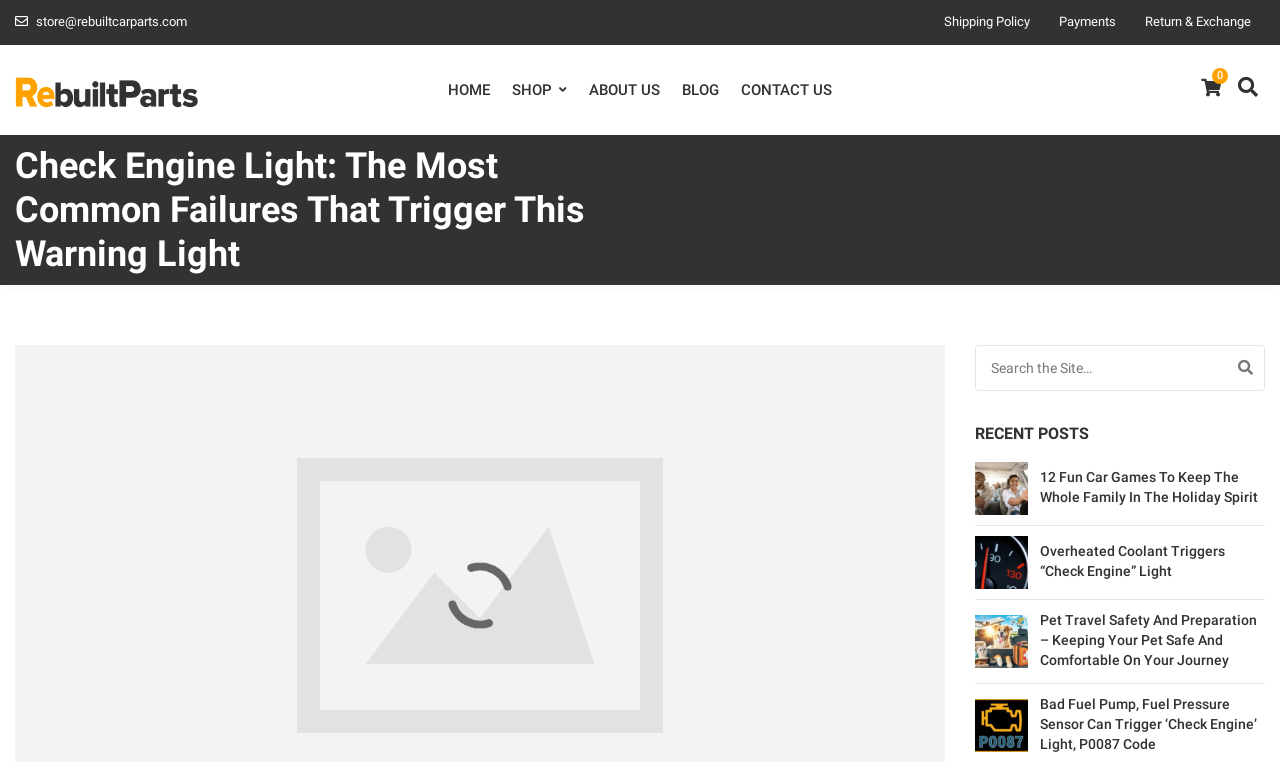What is the purpose of the search bar?
Analyze the image and deliver a detailed answer to the question.

I inferred the purpose of the search bar by looking at the StaticText element 'Search for:' and the textbox element with the same label, which suggests that users can input search queries to find relevant content on the website.